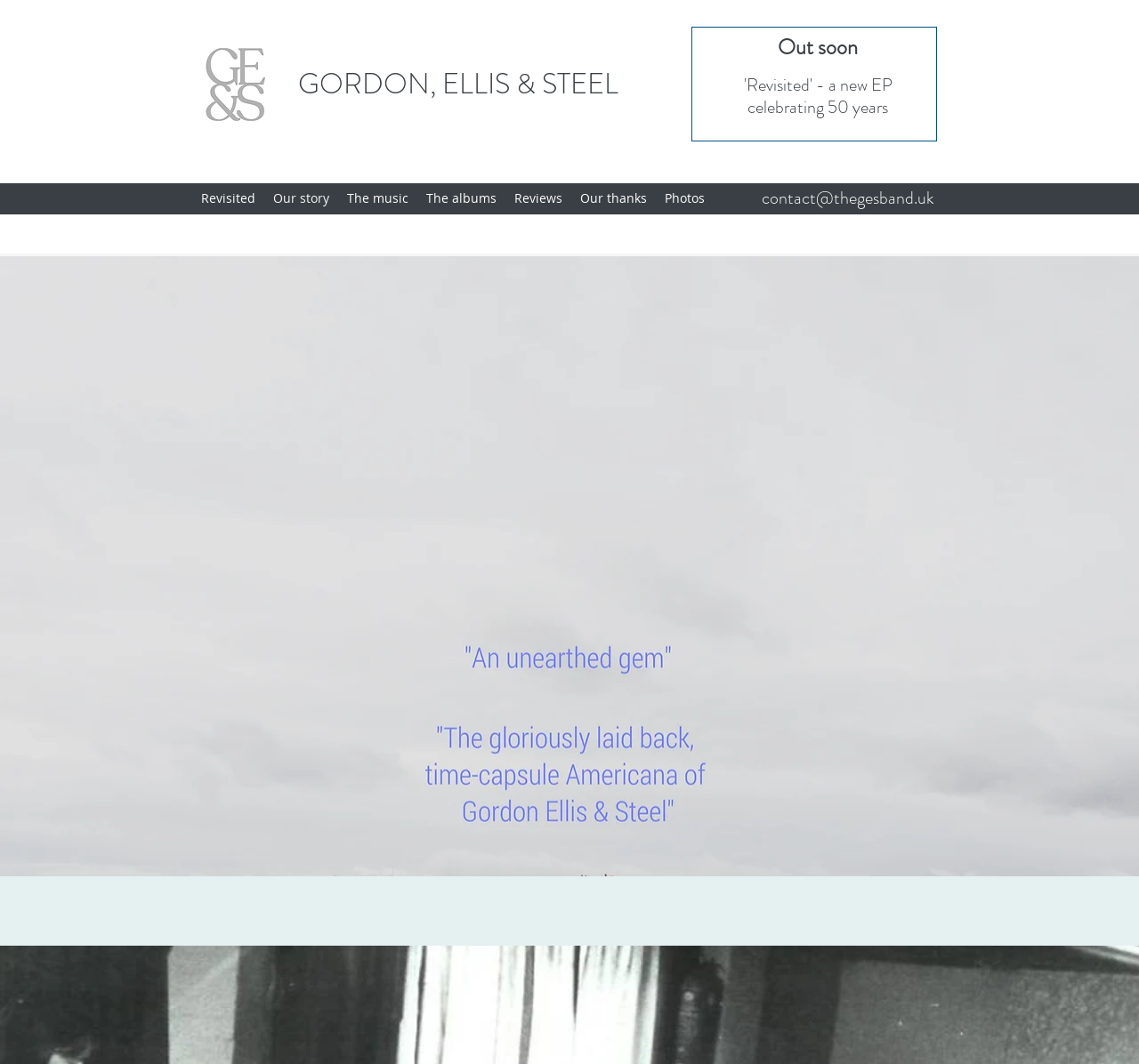Please give a short response to the question using one word or a phrase:
What is the name of the band?

Gordon, Ellis & Steel